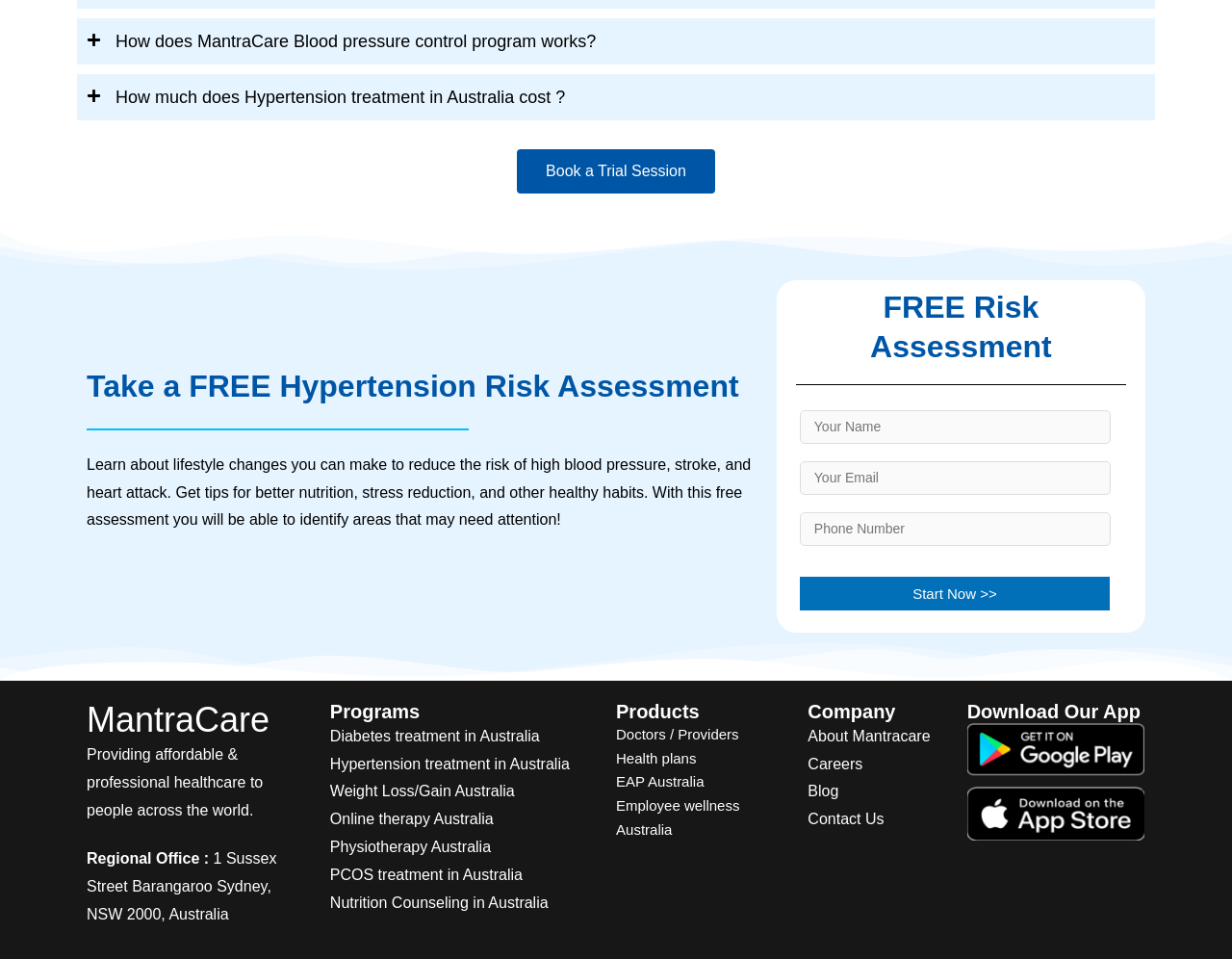What is the address of the regional office?
Please provide a comprehensive answer based on the visual information in the image.

I found the answer by looking at the static text element with the address information, which is located at the bottom of the webpage under the 'Regional Office' section.